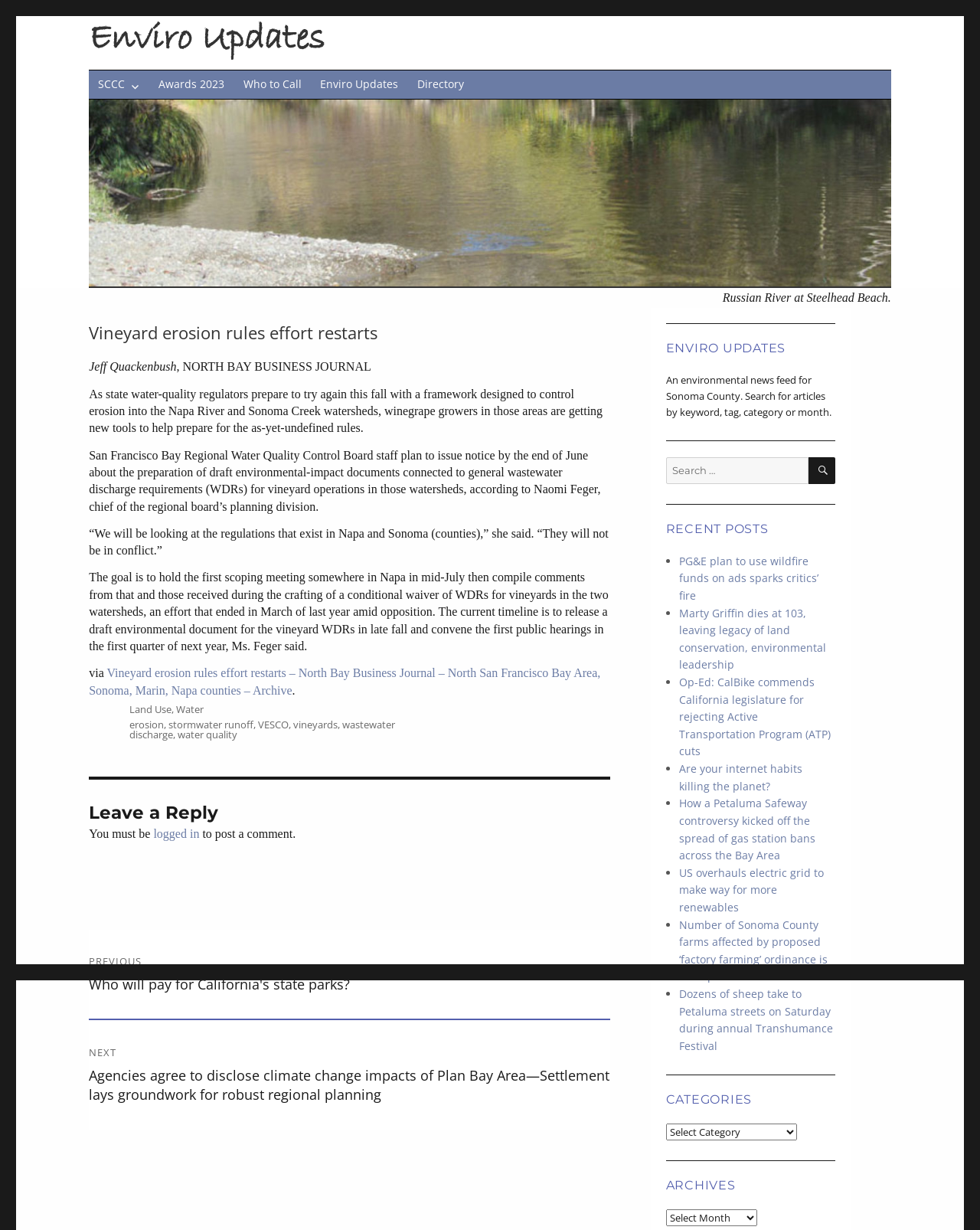Highlight the bounding box coordinates of the element you need to click to perform the following instruction: "Search for articles by keyword."

[0.679, 0.372, 0.853, 0.393]